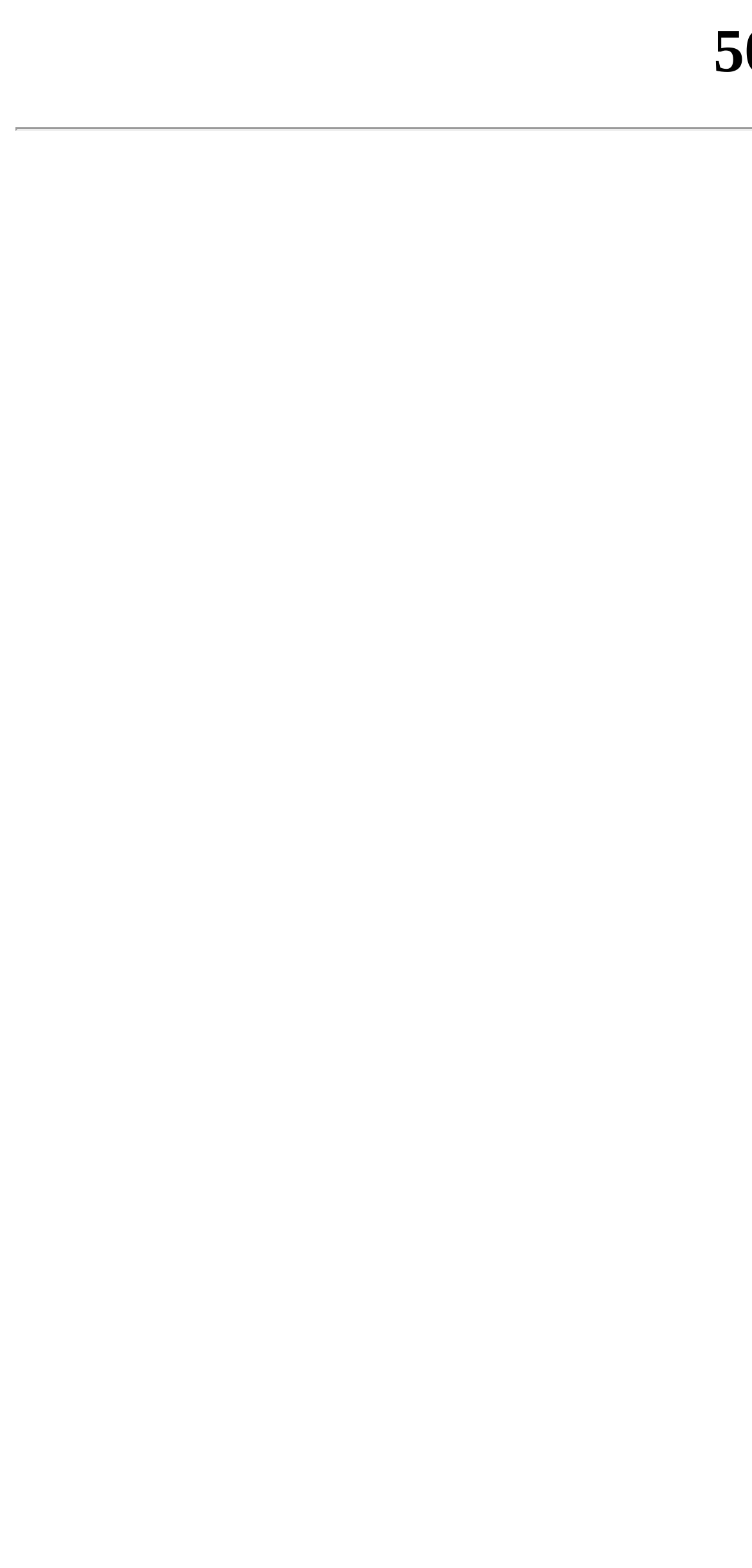Extract the top-level heading from the webpage and provide its text.

502 Bad Gateway